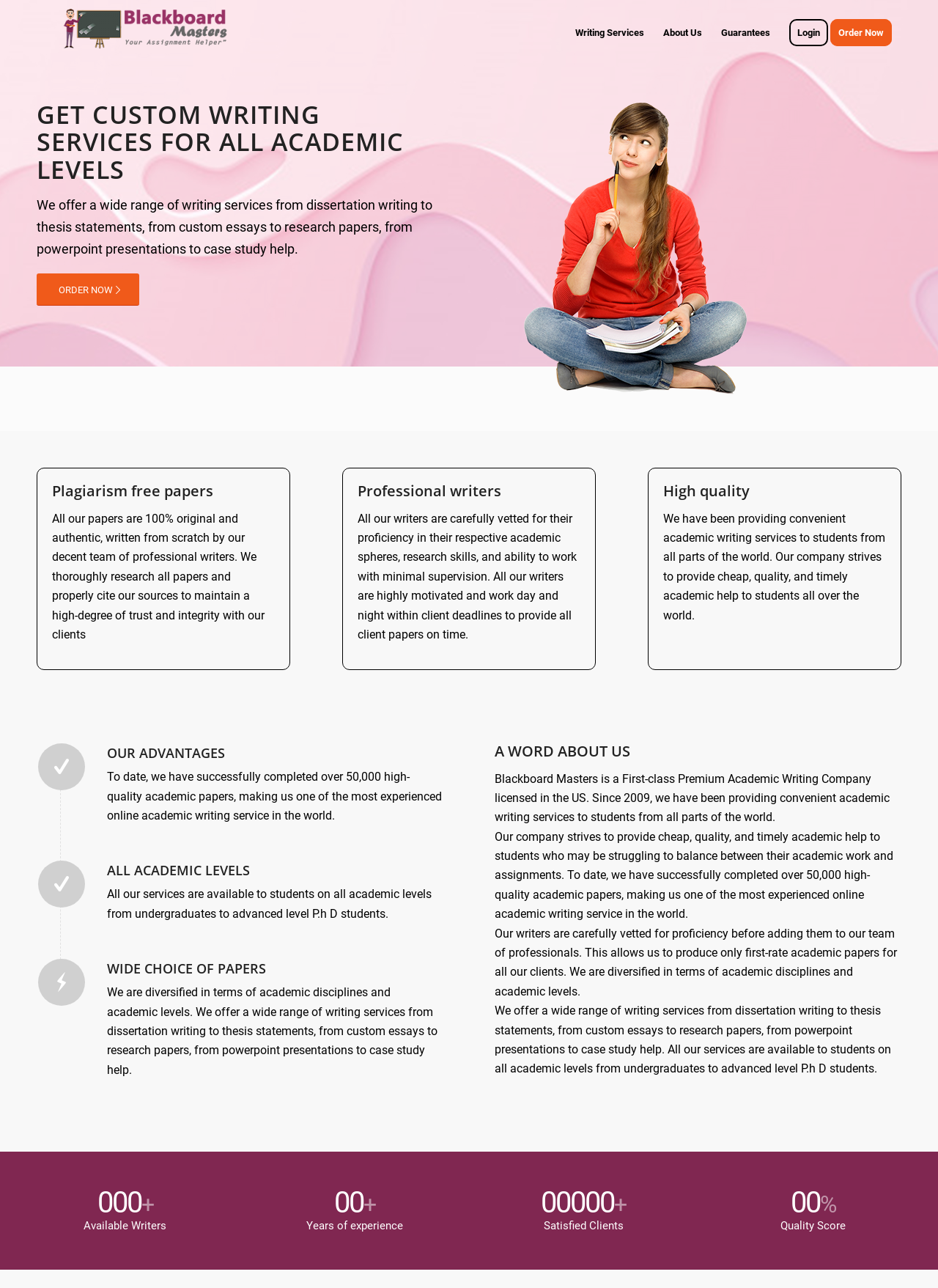Using the description: "Writing Services", identify the bounding box of the corresponding UI element in the screenshot.

[0.603, 0.001, 0.697, 0.051]